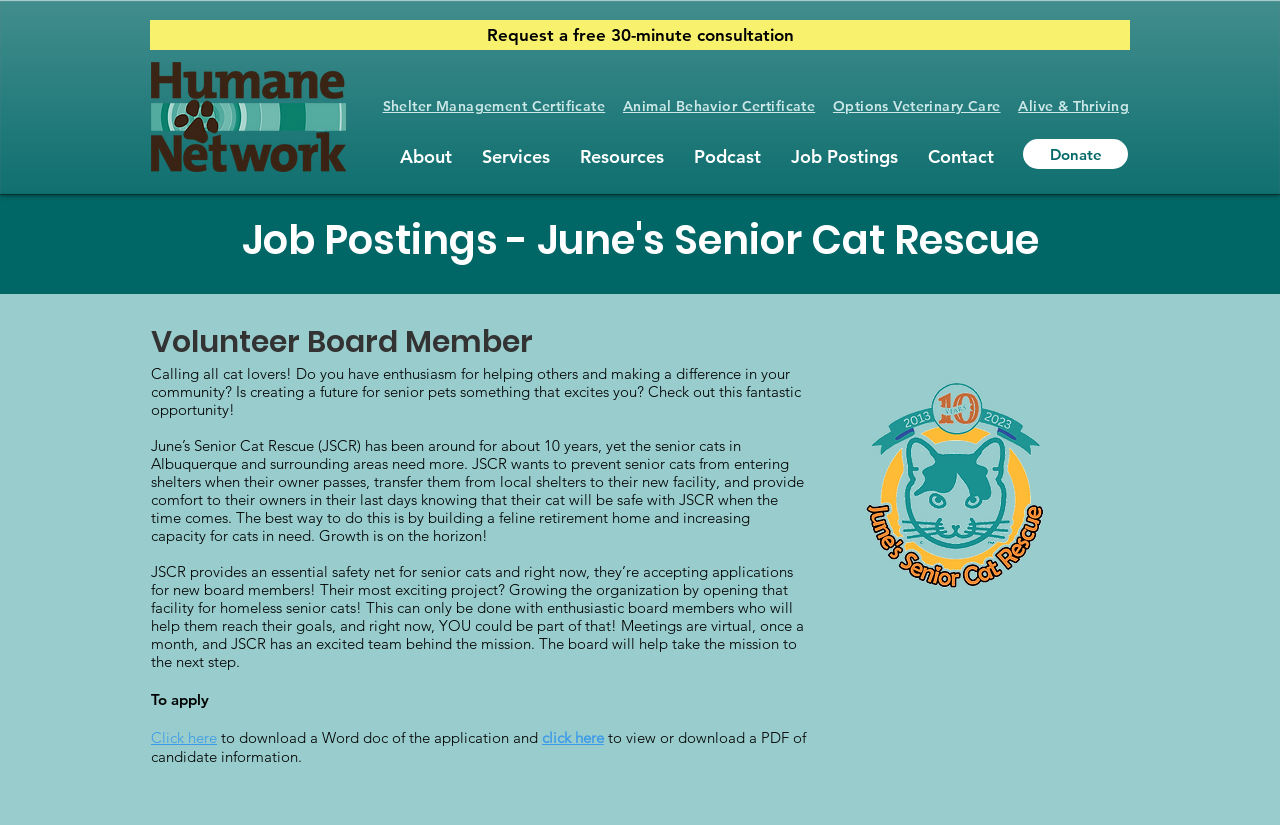Identify the bounding box coordinates of the part that should be clicked to carry out this instruction: "Apply to be a Volunteer Board Member".

[0.118, 0.883, 0.17, 0.906]